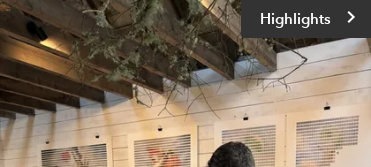Give a detailed account of the contents of the image.

The image captures a cozy and inviting indoor setting, characterized by rustic wooden beams overhead and a bright, airy atmosphere. In the foreground, a figure is seen engaged with the environment, likely appreciating the artworks displayed on the walls. These pieces are visually distinct, featuring intricate designs or graphics that hint at a creative exhibition or artistic showcase. Above, natural elements such as branches or foliage are interspersed among the wooden structure, adding an organic touch to the contemporary space. In the top right corner, a button labeled "Highlights" stands out, suggesting an interactive feature related to the exhibit, inviting viewers to explore curated content or significant aspects of the project. Overall, the scene invites contemplation and connection within an artistic context.